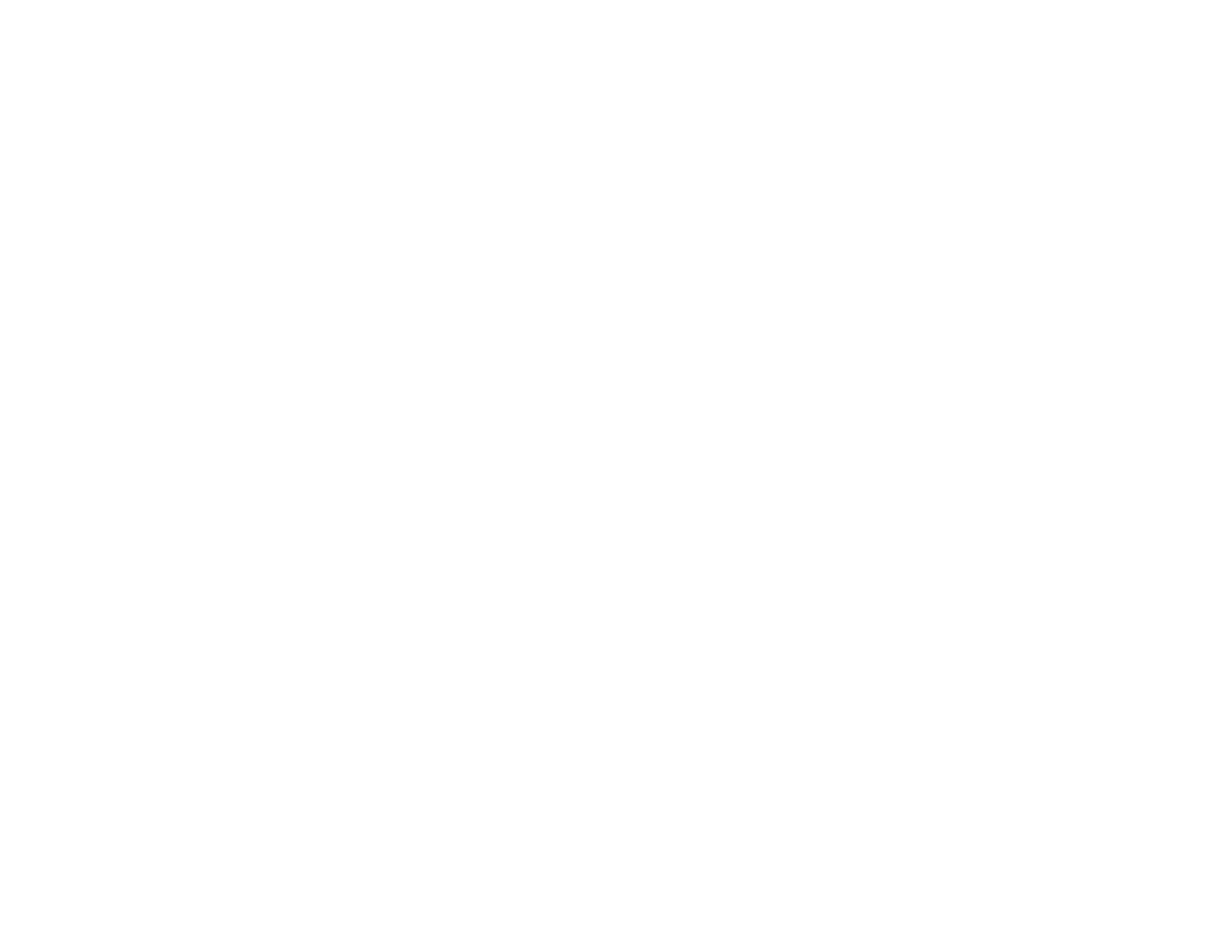Please determine the bounding box coordinates of the element to click on in order to accomplish the following task: "Learn about Westreef – Our Trail Builders". Ensure the coordinates are four float numbers ranging from 0 to 1, i.e., [left, top, right, bottom].

[0.374, 0.117, 0.601, 0.199]